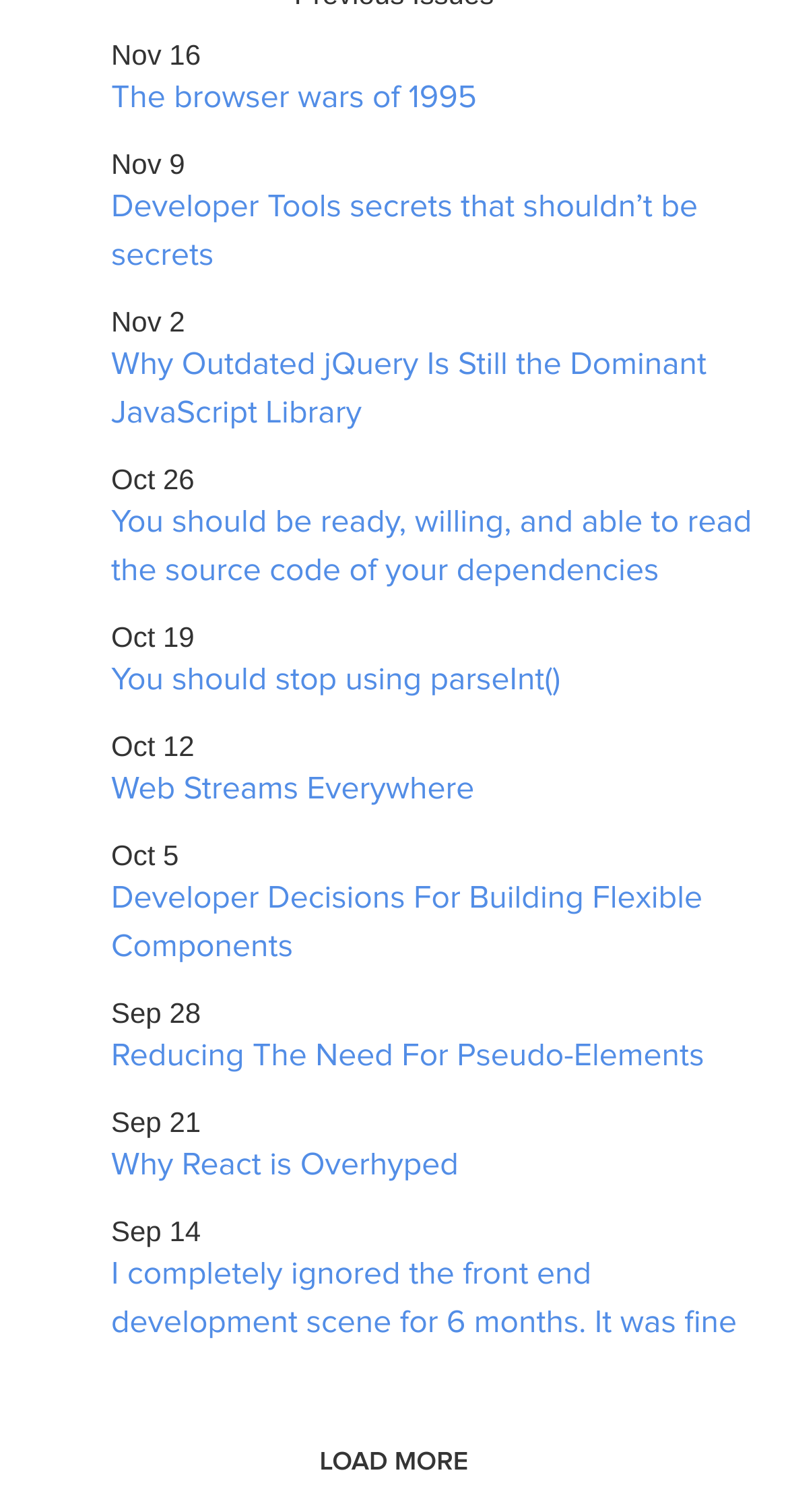Provide the bounding box coordinates of the HTML element described by the text: "The browser wars of 1995". The coordinates should be in the format [left, top, right, bottom] with values between 0 and 1.

[0.141, 0.026, 0.962, 0.082]